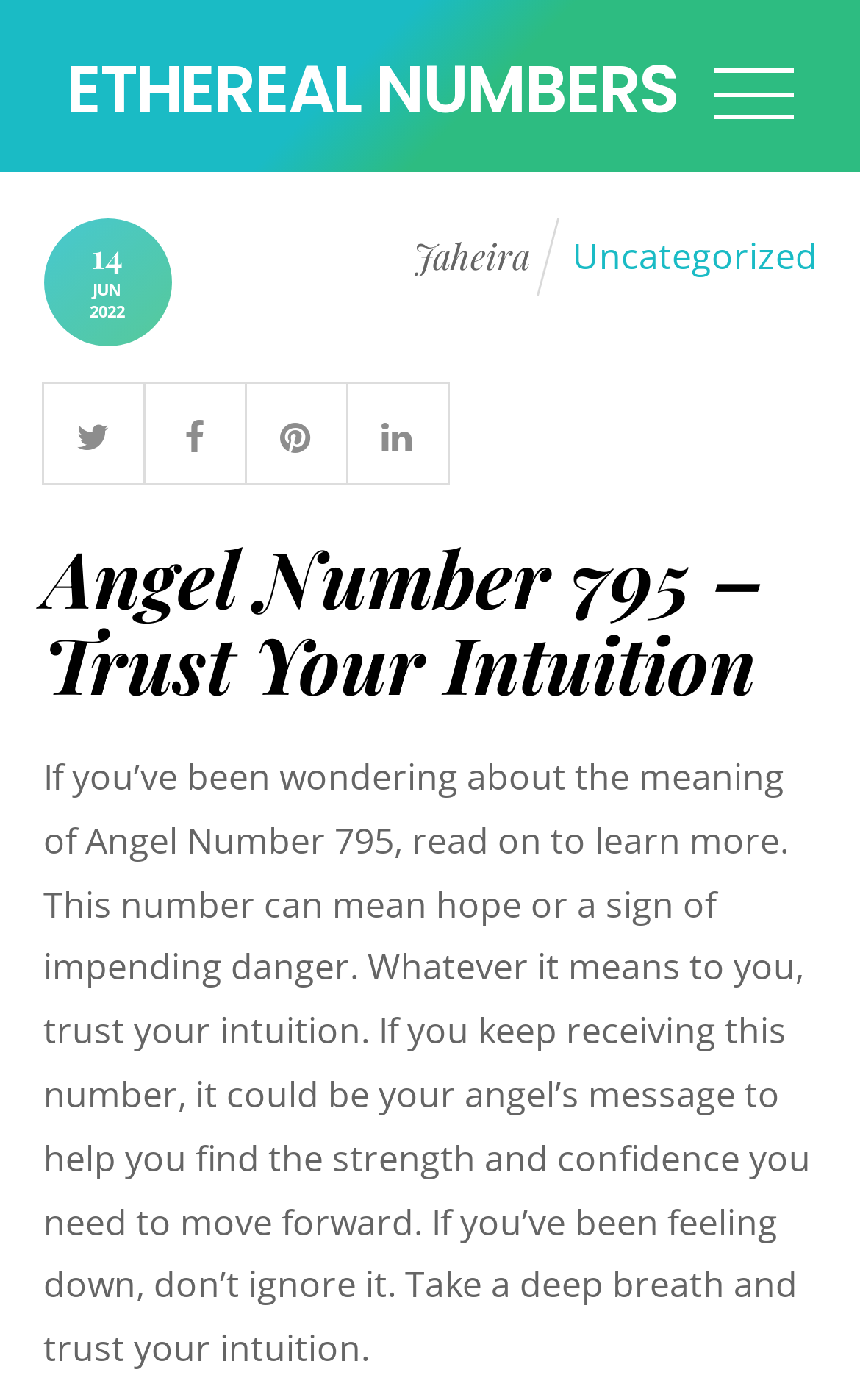Identify the bounding box for the described UI element: "91 778267".

None